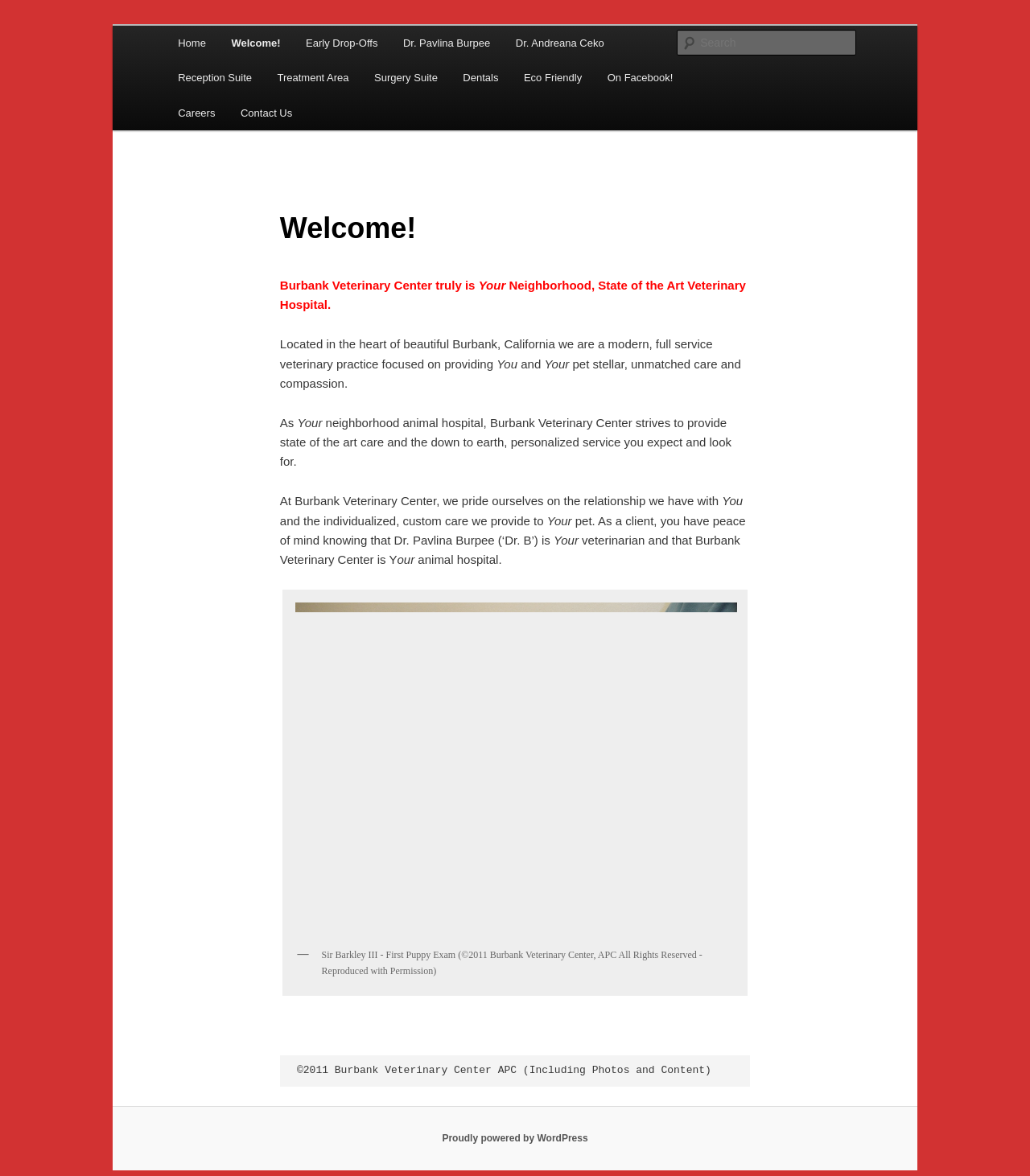Identify the headline of the webpage and generate its text content.

Burbank Veterinary Center